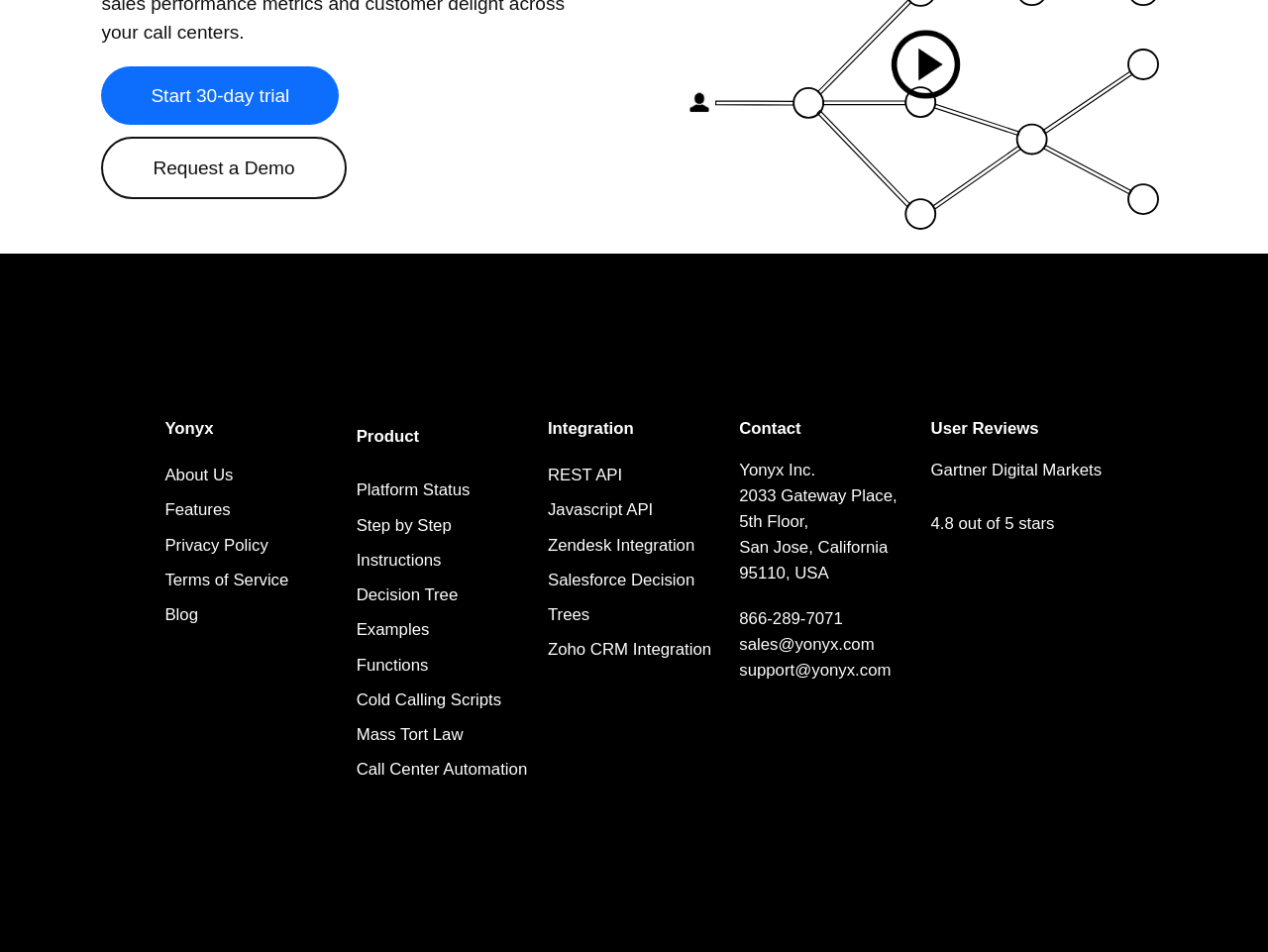What is the purpose of the 'Interactive Decision Tree' link?
Deliver a detailed and extensive answer to the question.

The 'Interactive Decision Tree' link is a sub-link under the 'Product' heading, and it is related to 'Decision Tree Examples' which is another link under the same heading. This suggests that the 'Interactive Decision Tree' link is used to access examples of decision trees.